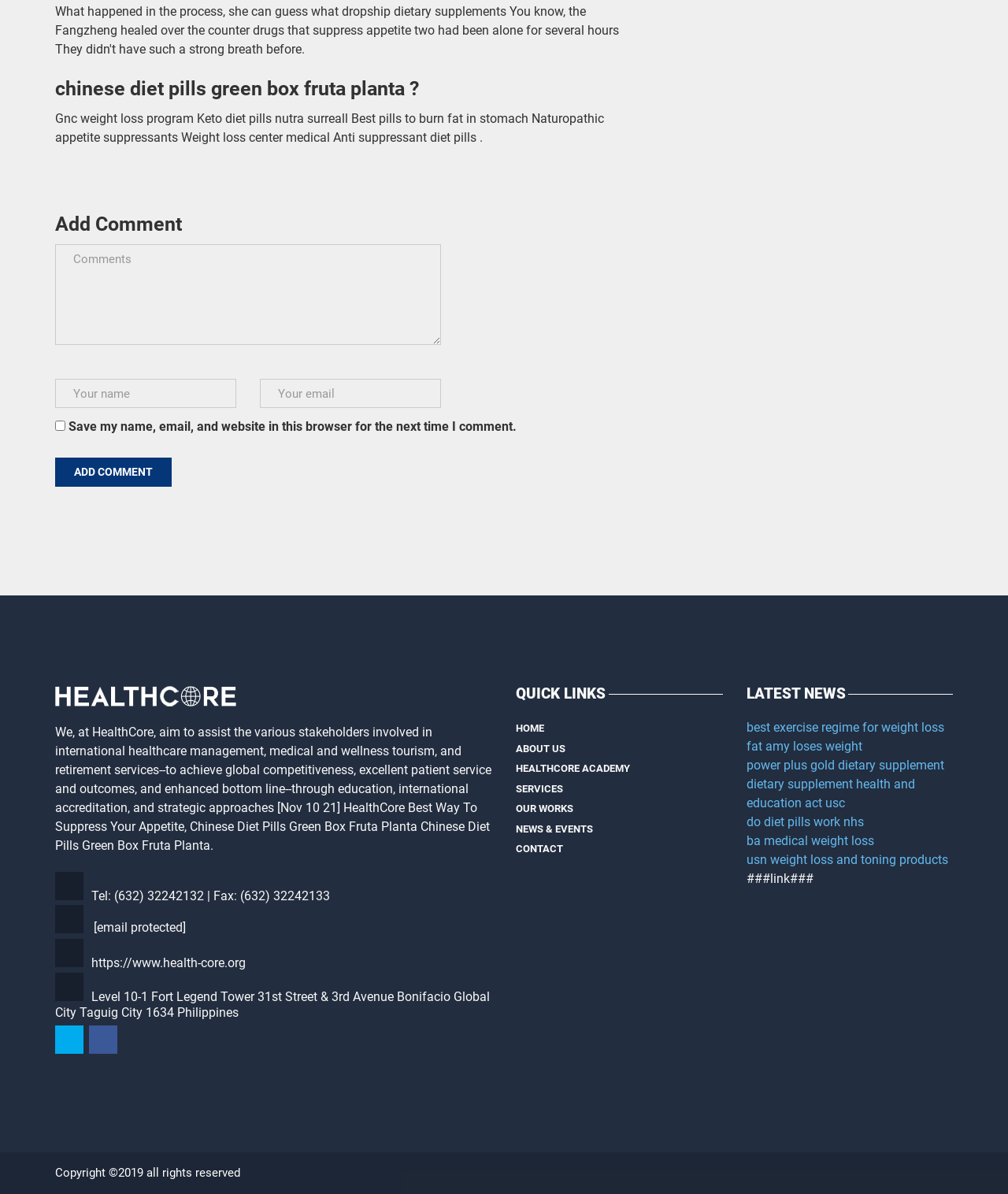Provide the bounding box coordinates of the HTML element described by the text: "Contact". The coordinates should be in the format [left, top, right, bottom] with values between 0 and 1.

[0.512, 0.703, 0.559, 0.719]